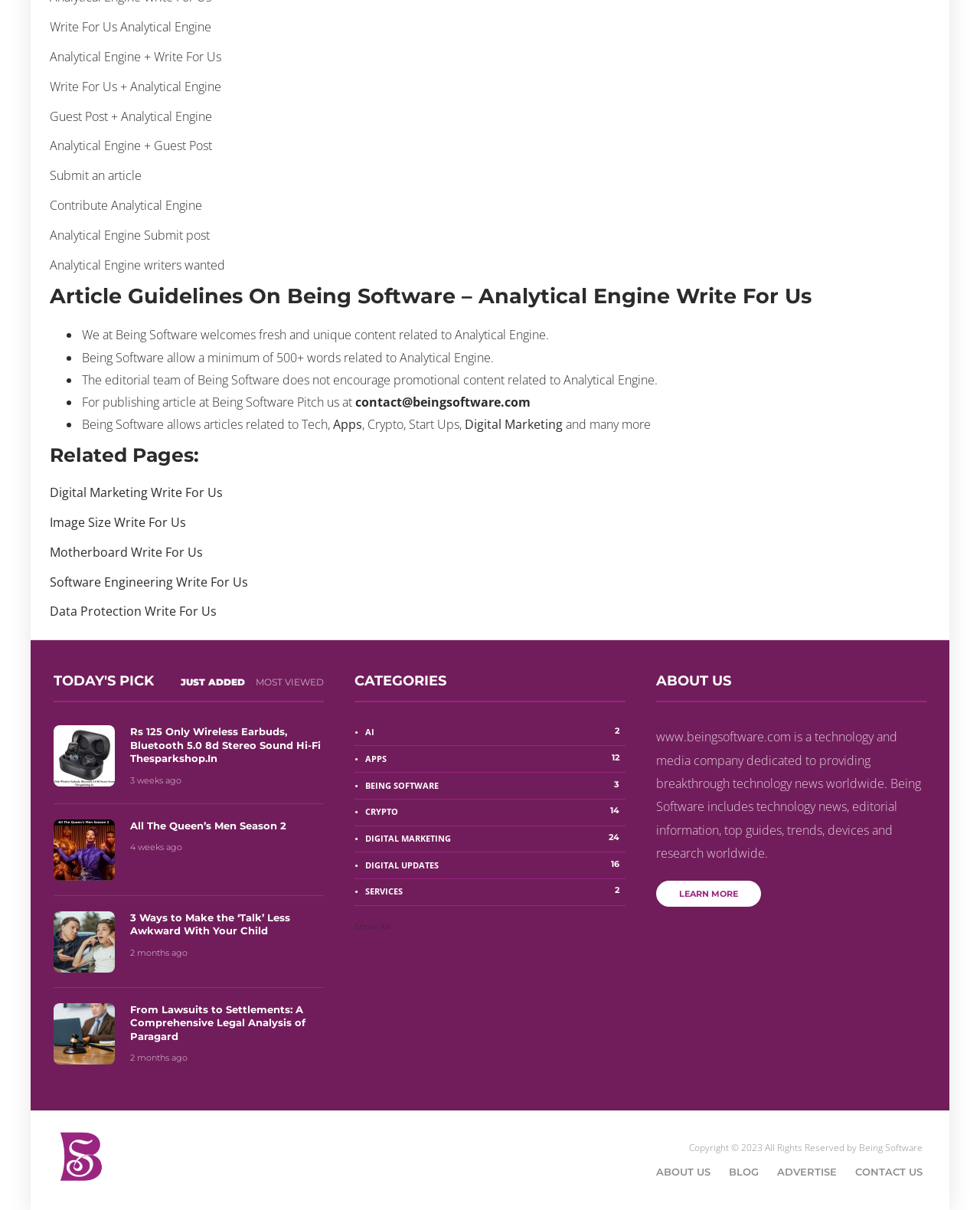What is the website's focus?
Based on the content of the image, thoroughly explain and answer the question.

The website, Being Software, is a technology and media company that provides breakthrough technology news worldwide. It covers various topics, including technology news, editorial information, top guides, trends, devices, and research.